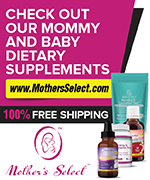Offer a detailed narrative of what is shown in the image.

The image promotes a brand called Mother’s Select, featuring a vibrant pink and black color scheme. The caption highlights their range of dietary supplements specifically designed for mothers and babies. Text on the image reads, "CHECK OUT OUR MOMMY AND BABY DIETARY SUPPLEMENTS," inviting viewers to explore their offerings. The official website, "www.MothersSelect.com," is prominently displayed, emphasizing the ease of access to their products. Additionally, the image touts "100% FREE SHIPPING," making it appealing for potential customers looking for convenient shopping options. Several bottles of the supplements are showcased, suggesting a variety of products available for health-conscious parents.